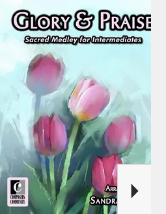What is the skill level of the musicians targeted by this medley?
Look at the image and respond with a single word or a short phrase.

Intermediate